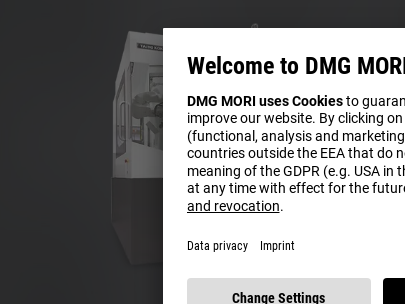What is DMG MORI's commitment reflected in the image?
Can you provide an in-depth and detailed response to the question?

The caption states that the focus on the advanced machinery reflects DMG MORI's commitment to precision engineering in the field of vertical grinding.